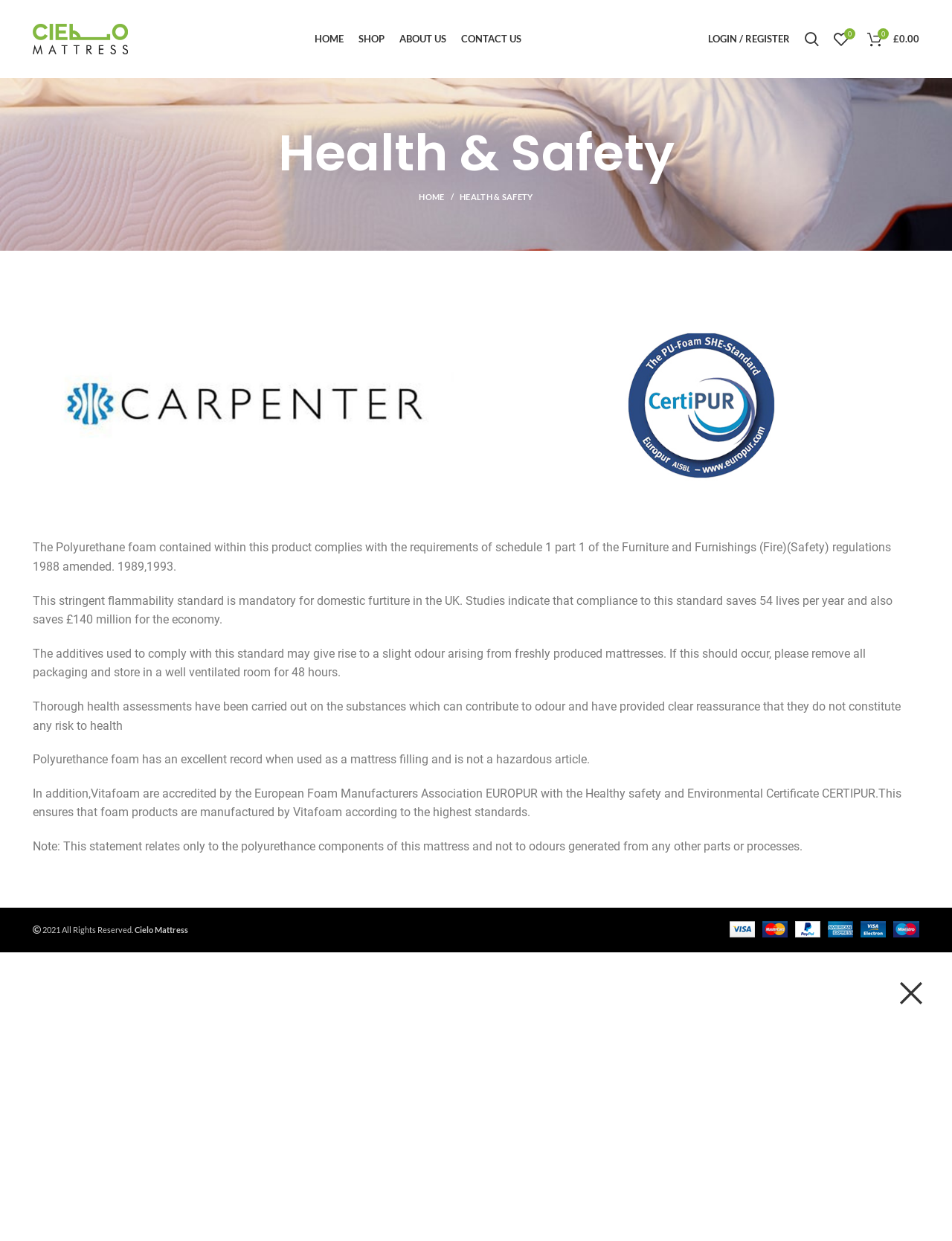Please find the bounding box coordinates of the element's region to be clicked to carry out this instruction: "Check the 'My Wishlist'".

[0.868, 0.019, 0.899, 0.043]